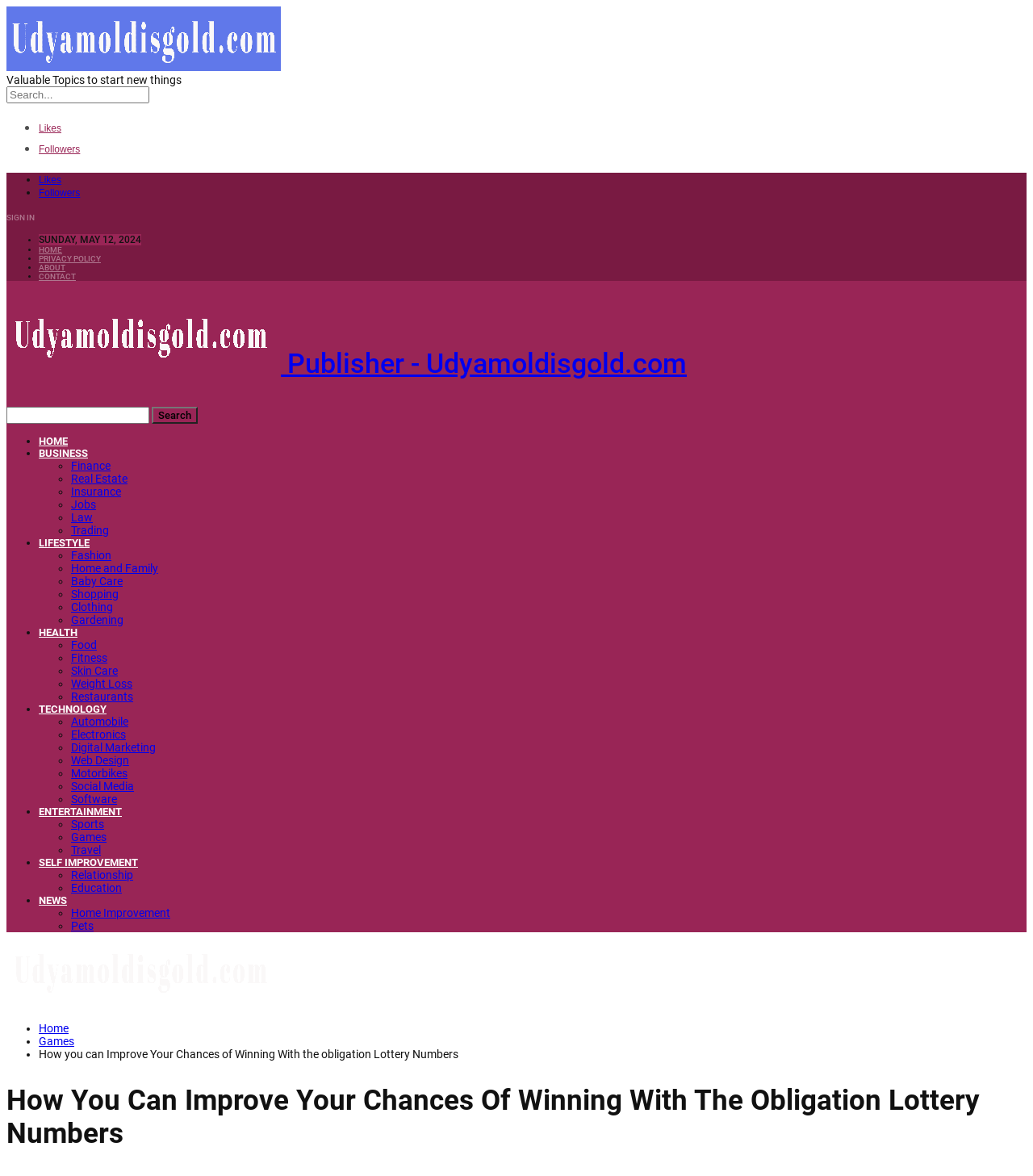What is the date displayed on the webpage?
Please give a detailed and elaborate answer to the question.

I found the date by looking at the static text element with the content 'SUNDAY, MAY 12, 2024' which is located at the top of the webpage.